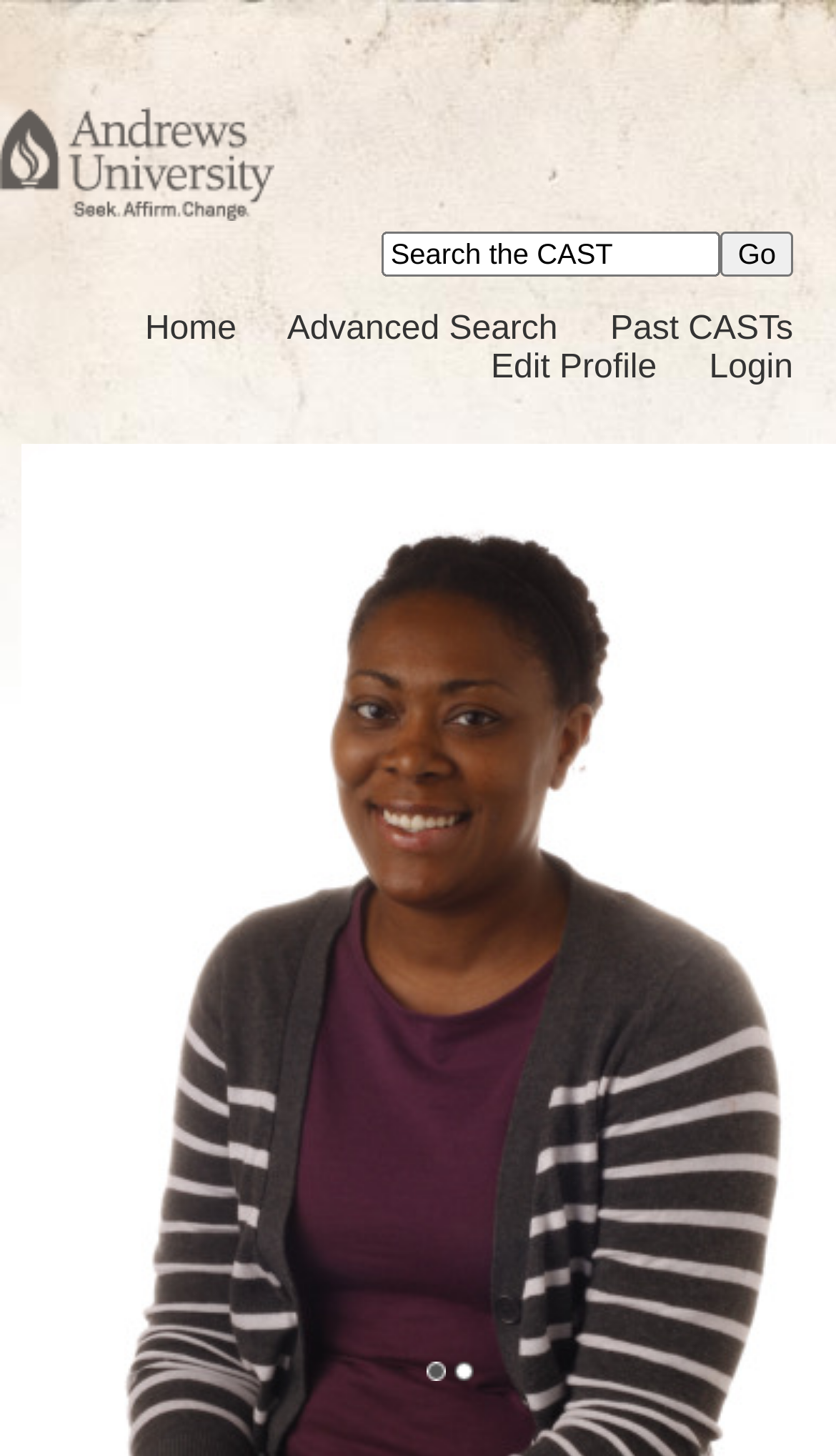Indicate the bounding box coordinates of the clickable region to achieve the following instruction: "login."

[0.848, 0.24, 0.949, 0.265]